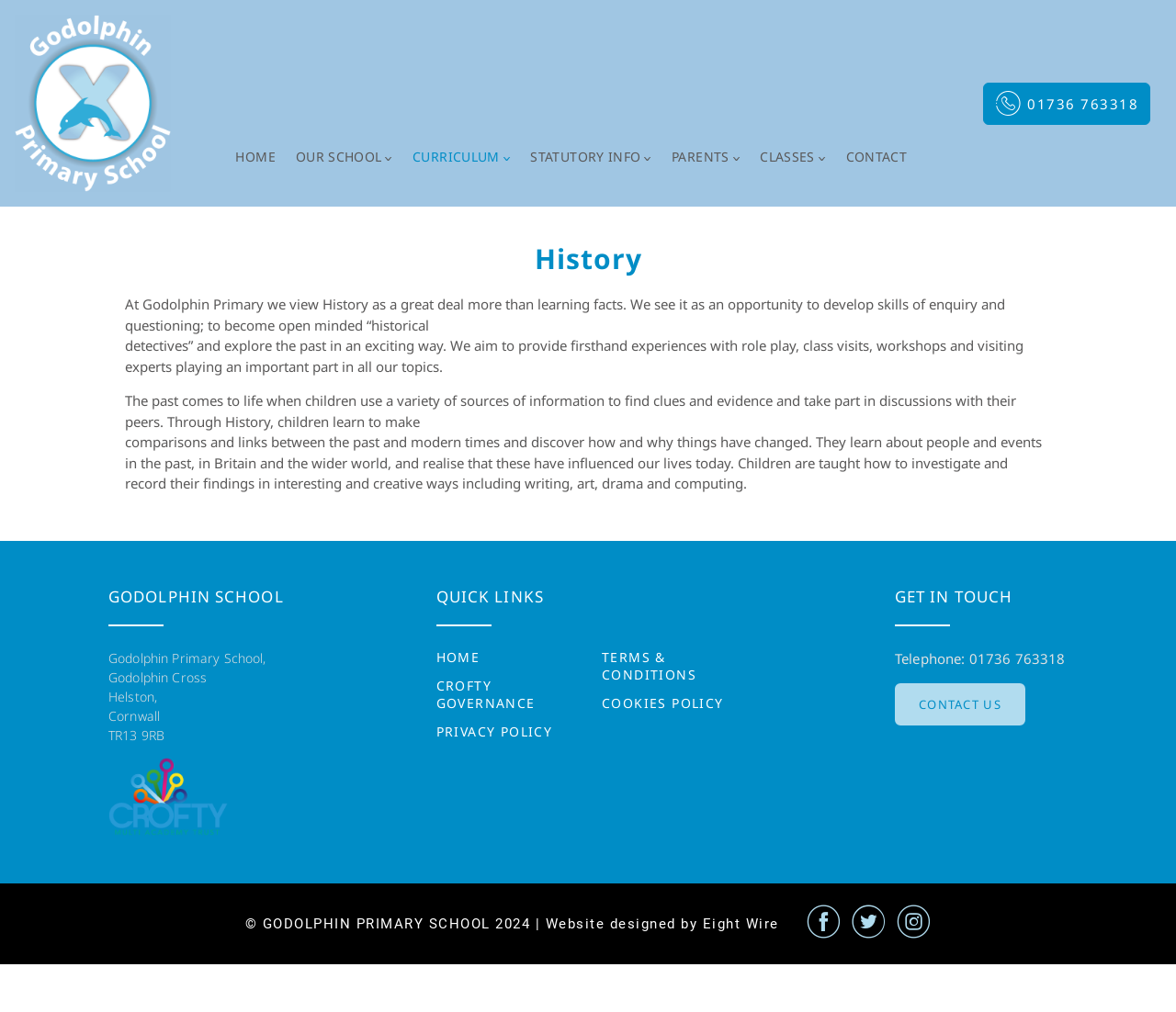Please locate the bounding box coordinates of the element that needs to be clicked to achieve the following instruction: "Share on Facebook". The coordinates should be four float numbers between 0 and 1, i.e., [left, top, right, bottom].

None